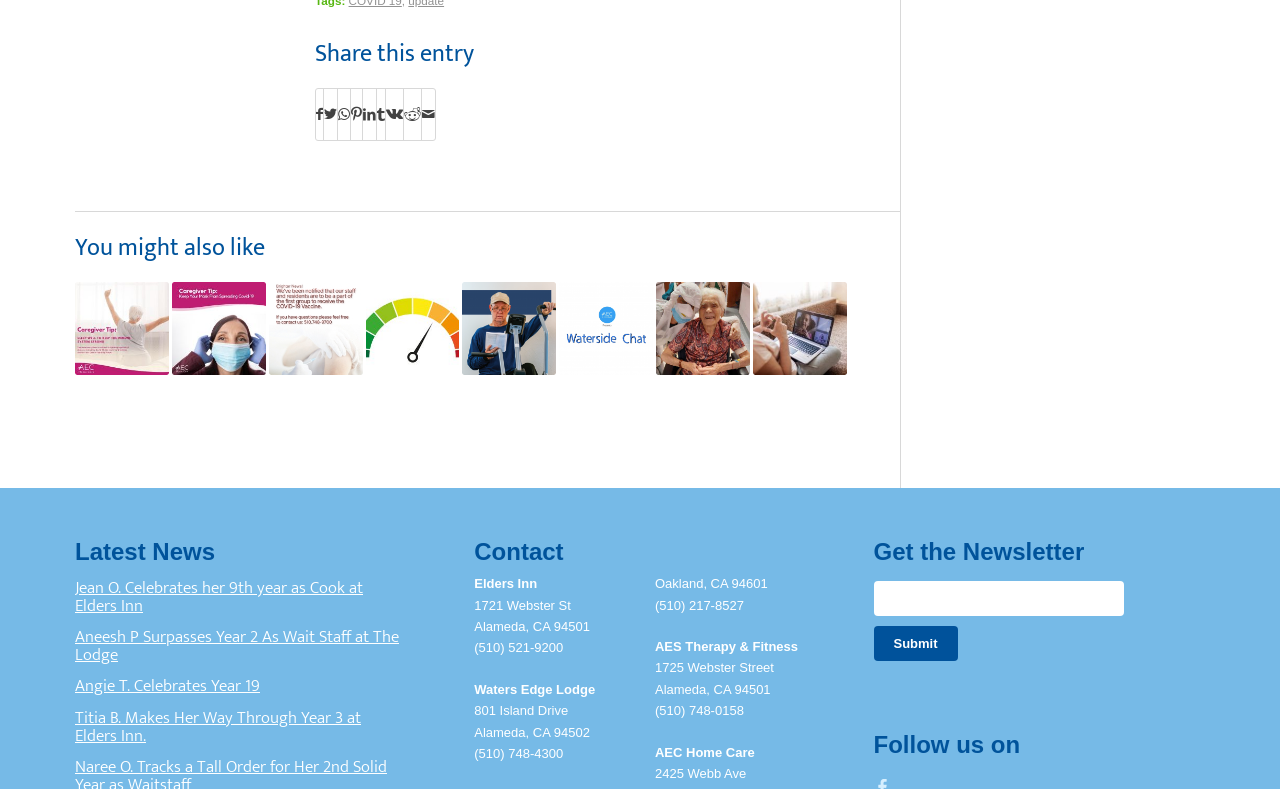Reply to the question with a brief word or phrase: What is the purpose of the textbox under 'Get the Newsletter'?

To input email address